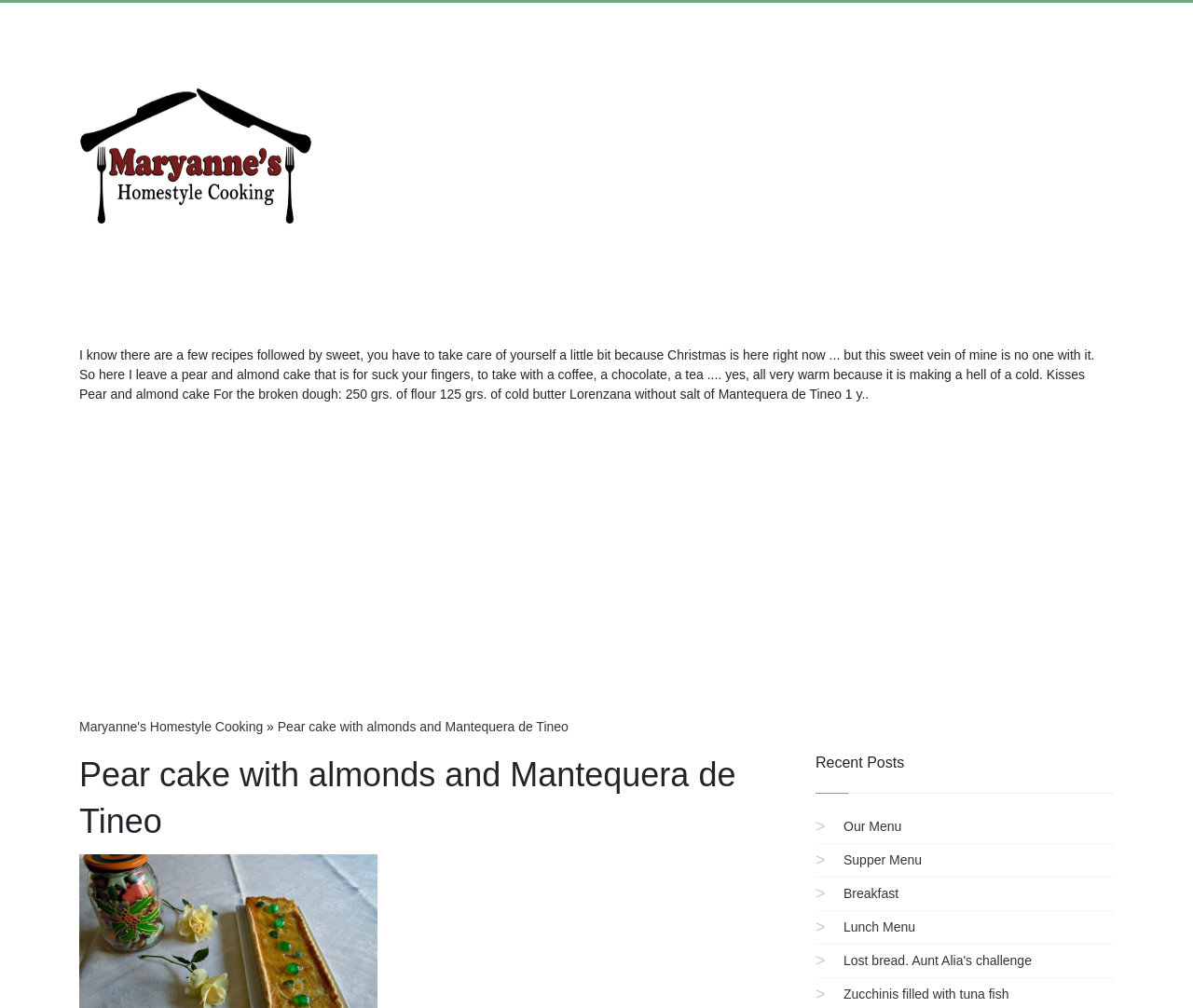What is the type of butter used in the recipe?
Answer the question with detailed information derived from the image.

The type of butter used in the recipe is Mantequera de Tineo, as mentioned in the text '125 grs. of cold butter Lorenzana without salt of Mantequera de Tineo'.